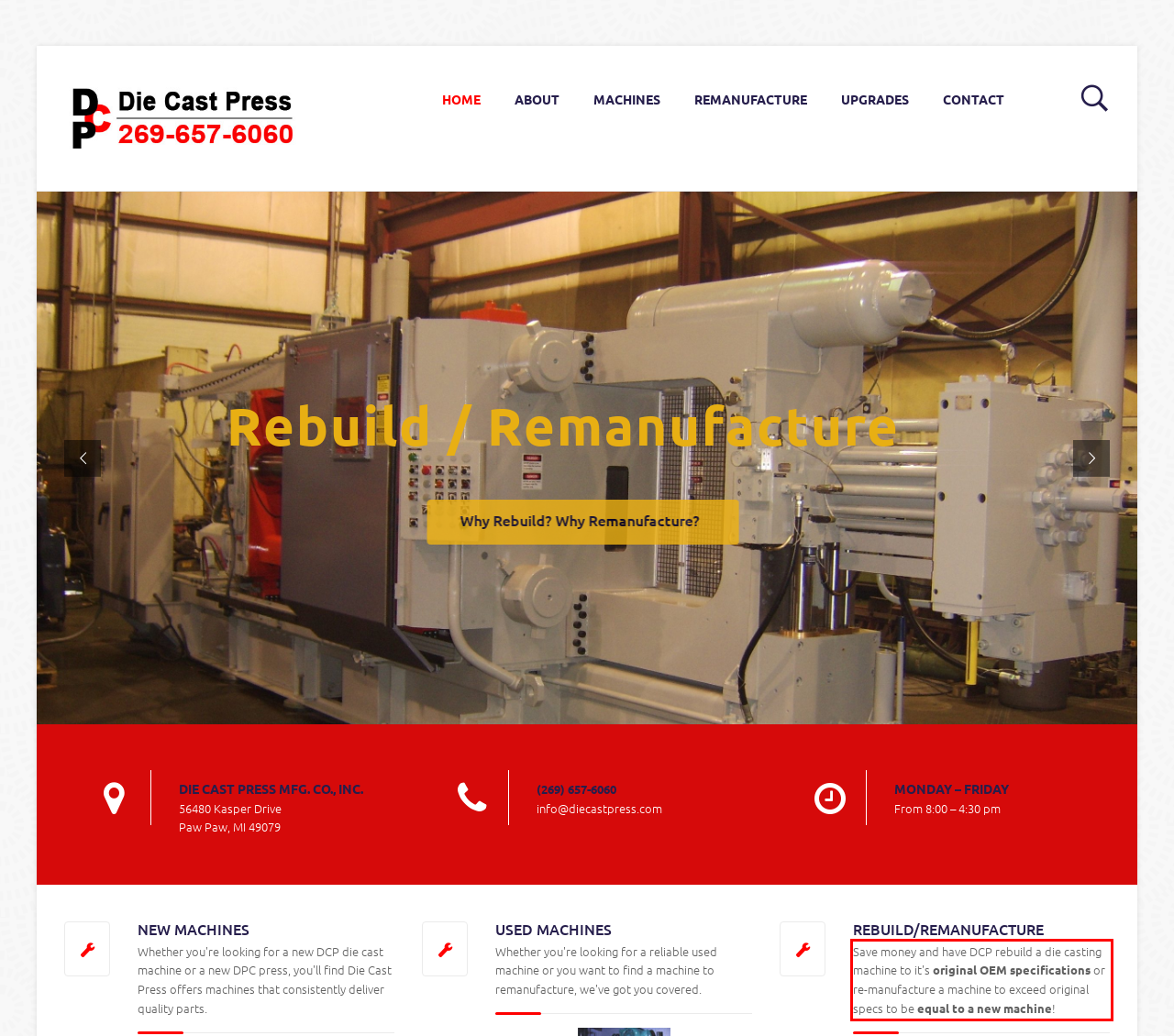In the screenshot of the webpage, find the red bounding box and perform OCR to obtain the text content restricted within this red bounding box.

Save money and have DCP rebuild a die casting machine to it's original OEM specifications or re-manufacture a machine to exceed original specs to be equal to a new machine!